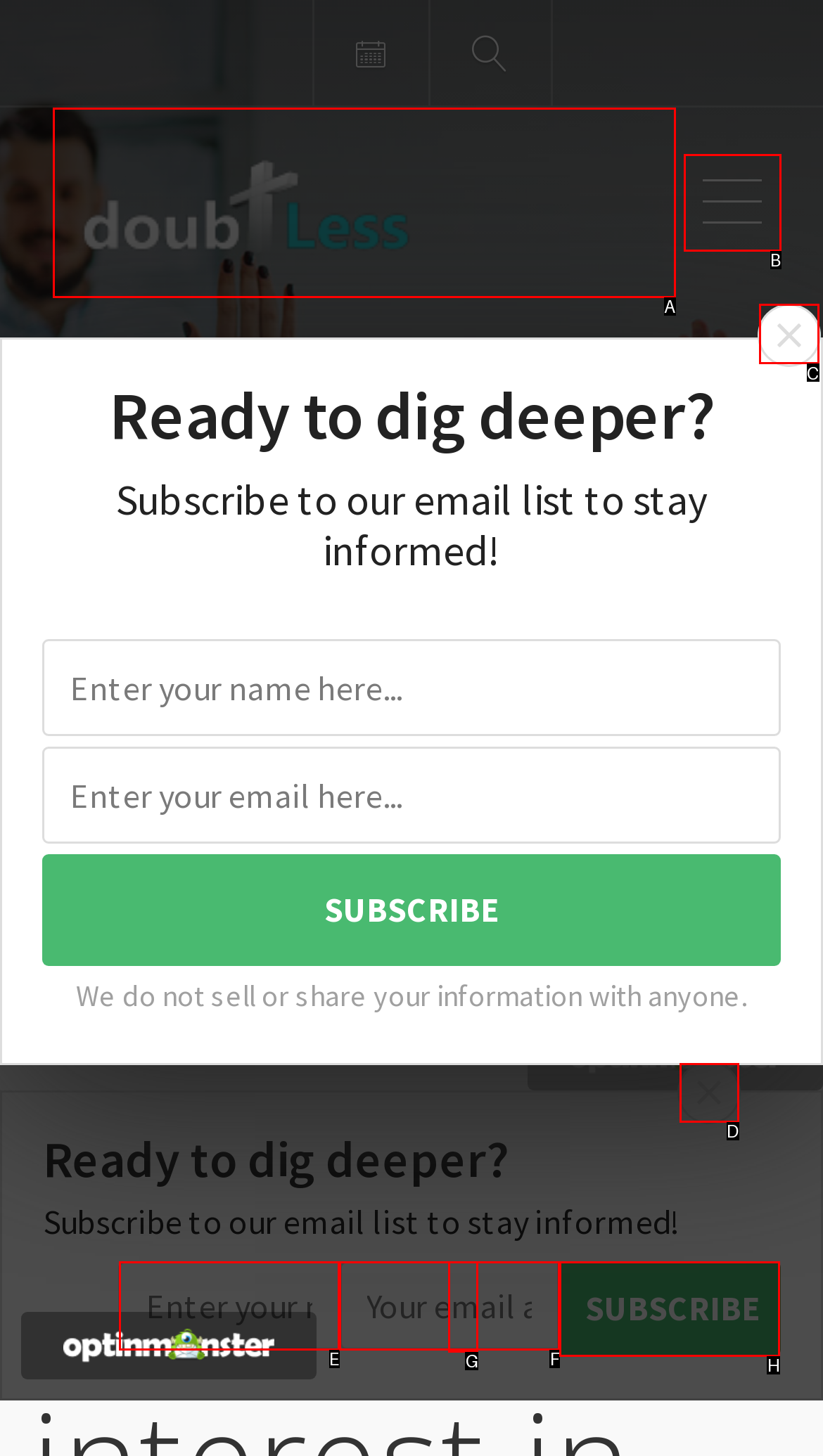Point out the letter of the HTML element you should click on to execute the task: Close the dialog
Reply with the letter from the given options.

C